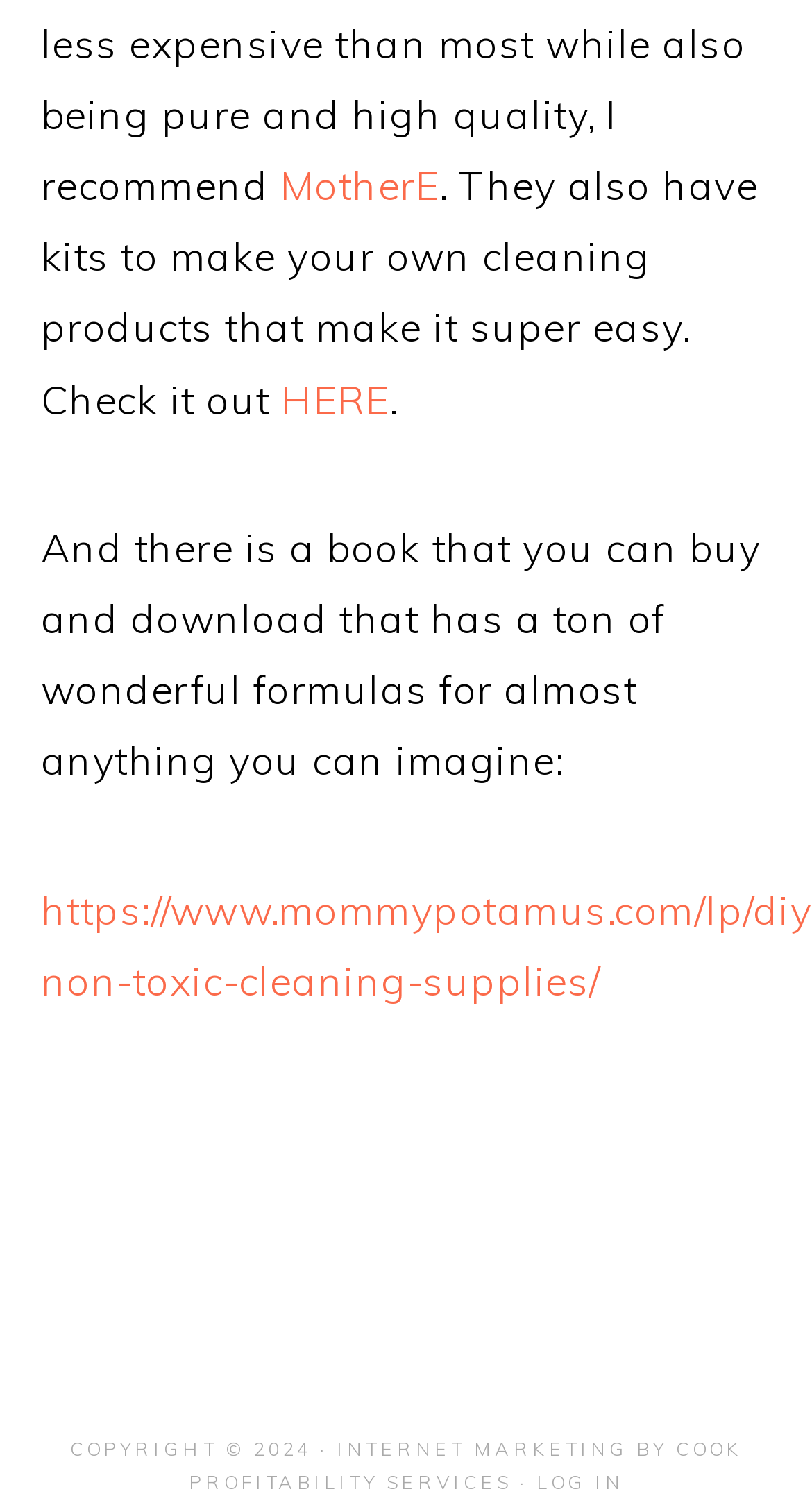Please use the details from the image to answer the following question comprehensively:
Is there a book available for purchase on the website?

The static text element on the page mentions 'a book that you can buy and download', which suggests that a book is available for purchase on the website.